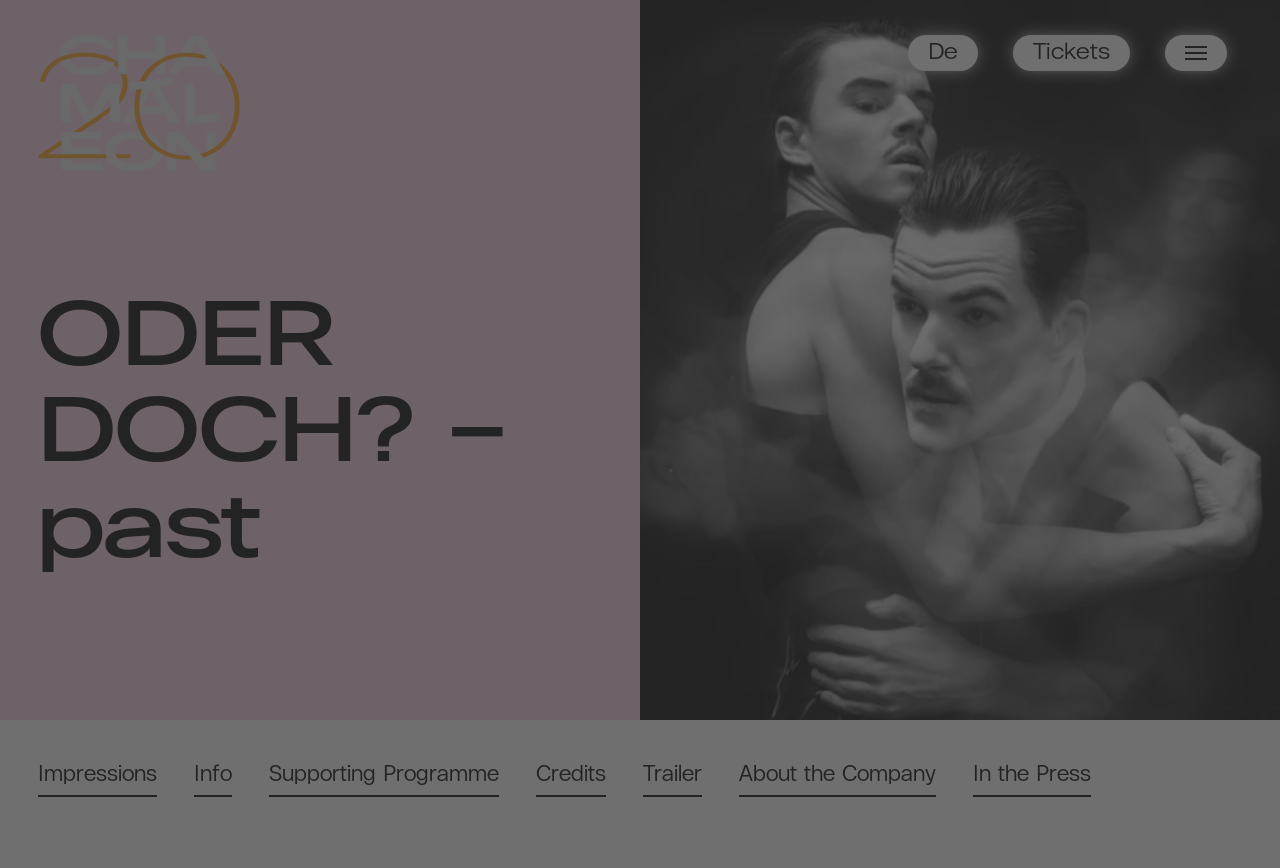Please provide a comprehensive answer to the question based on the screenshot: How many main navigation links are there?

The main navigation links can be found in the middle section of the webpage. There are 7 links: 'Schedule', 'Offers', 'Vouchers', 'Gastronomy', 'Your visit', 'Accessibility', and 'About Us'.